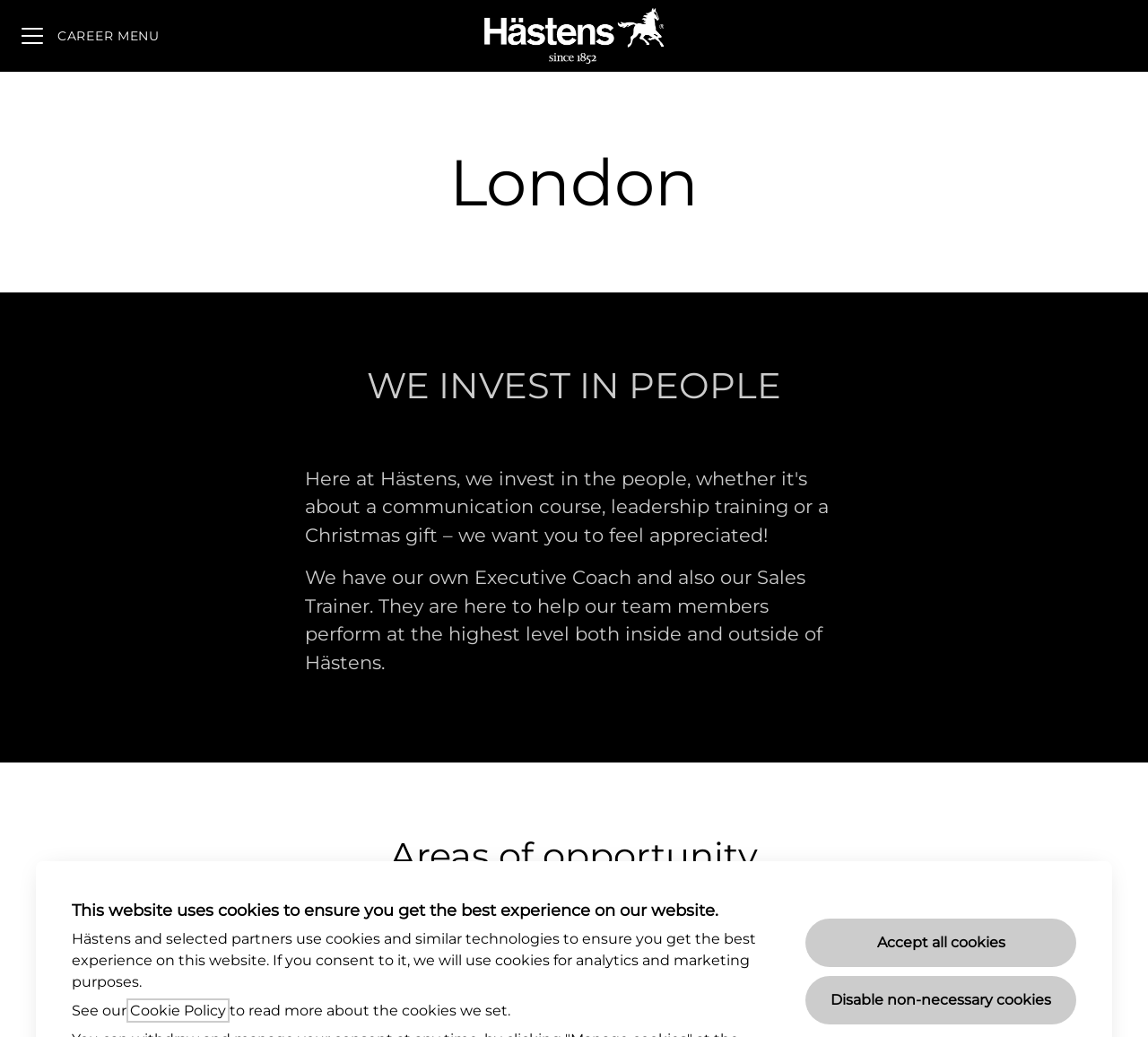What is the purpose of the Sales Trainer?
Provide a thorough and detailed answer to the question.

The Sales Trainer is here to help our team members perform at the highest level both inside and outside of Hästens, as mentioned in the StaticText element.